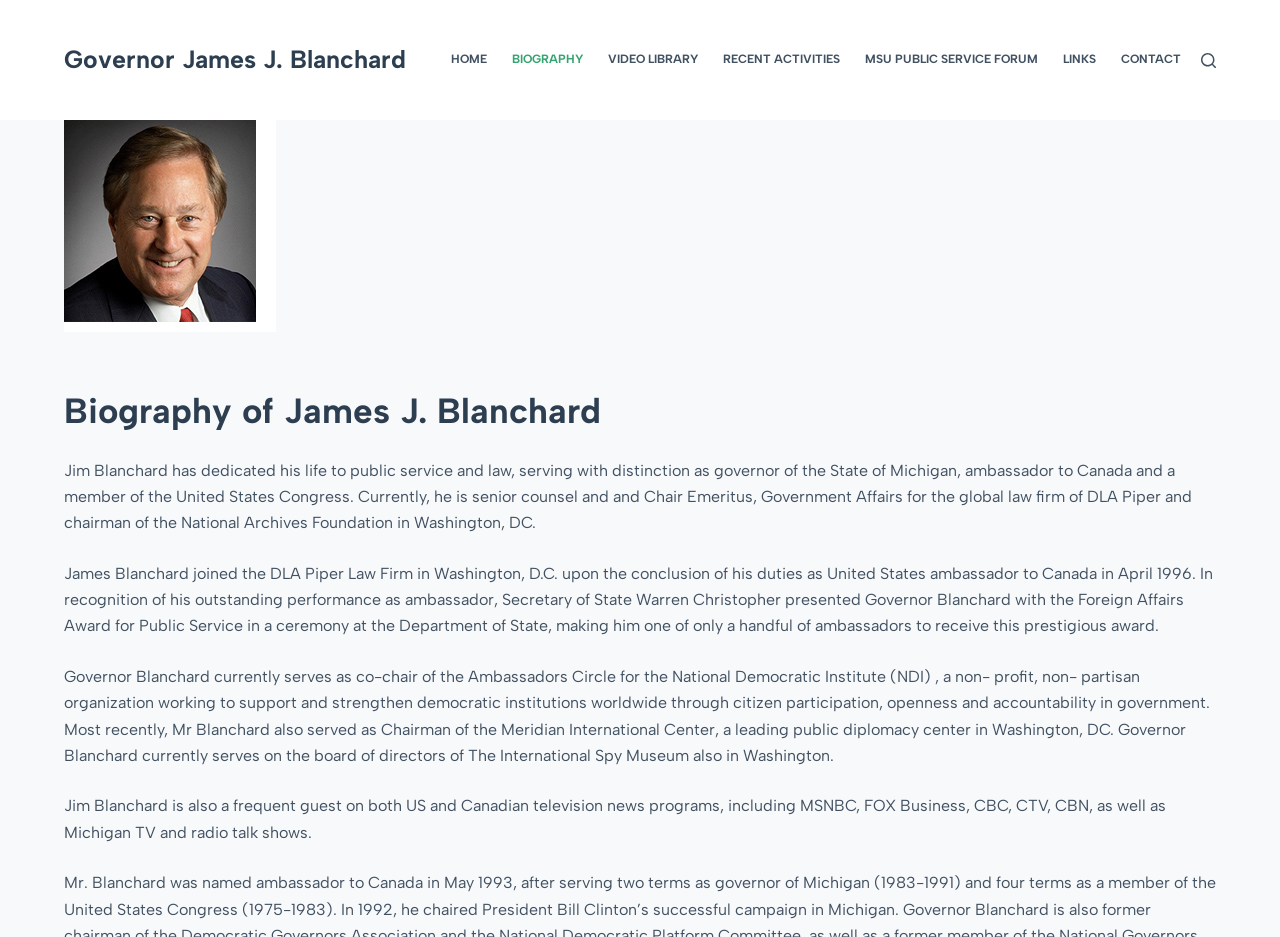Given the webpage screenshot and the description, determine the bounding box coordinates (top-left x, top-left y, bottom-right x, bottom-right y) that define the location of the UI element matching this description: Biography

[0.39, 0.0, 0.465, 0.128]